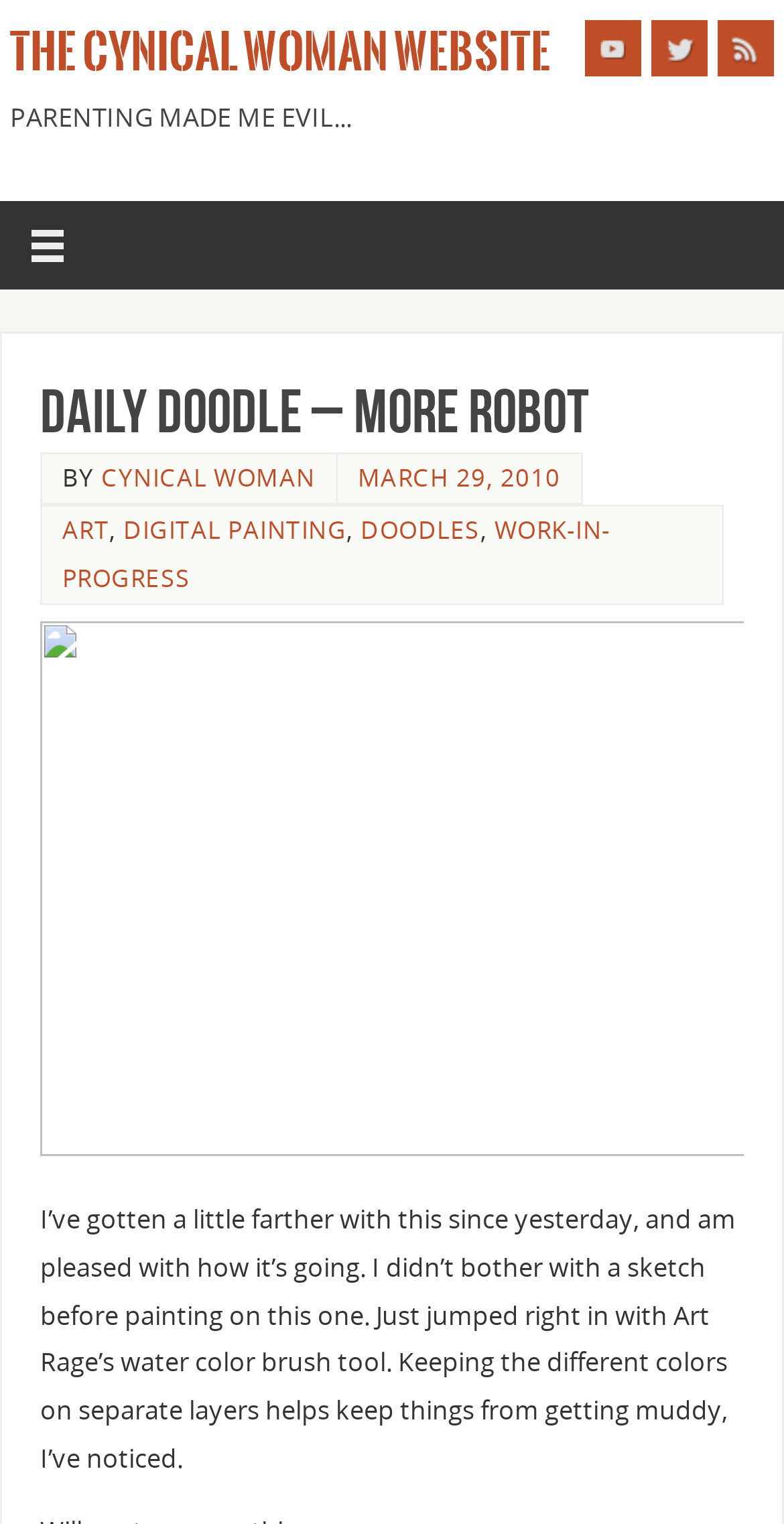Based on the element description March 29, 2010, identify the bounding box of the UI element in the given webpage screenshot. The coordinates should be in the format (top-left x, top-left y, bottom-right x, bottom-right y) and must be between 0 and 1.

[0.456, 0.302, 0.715, 0.324]